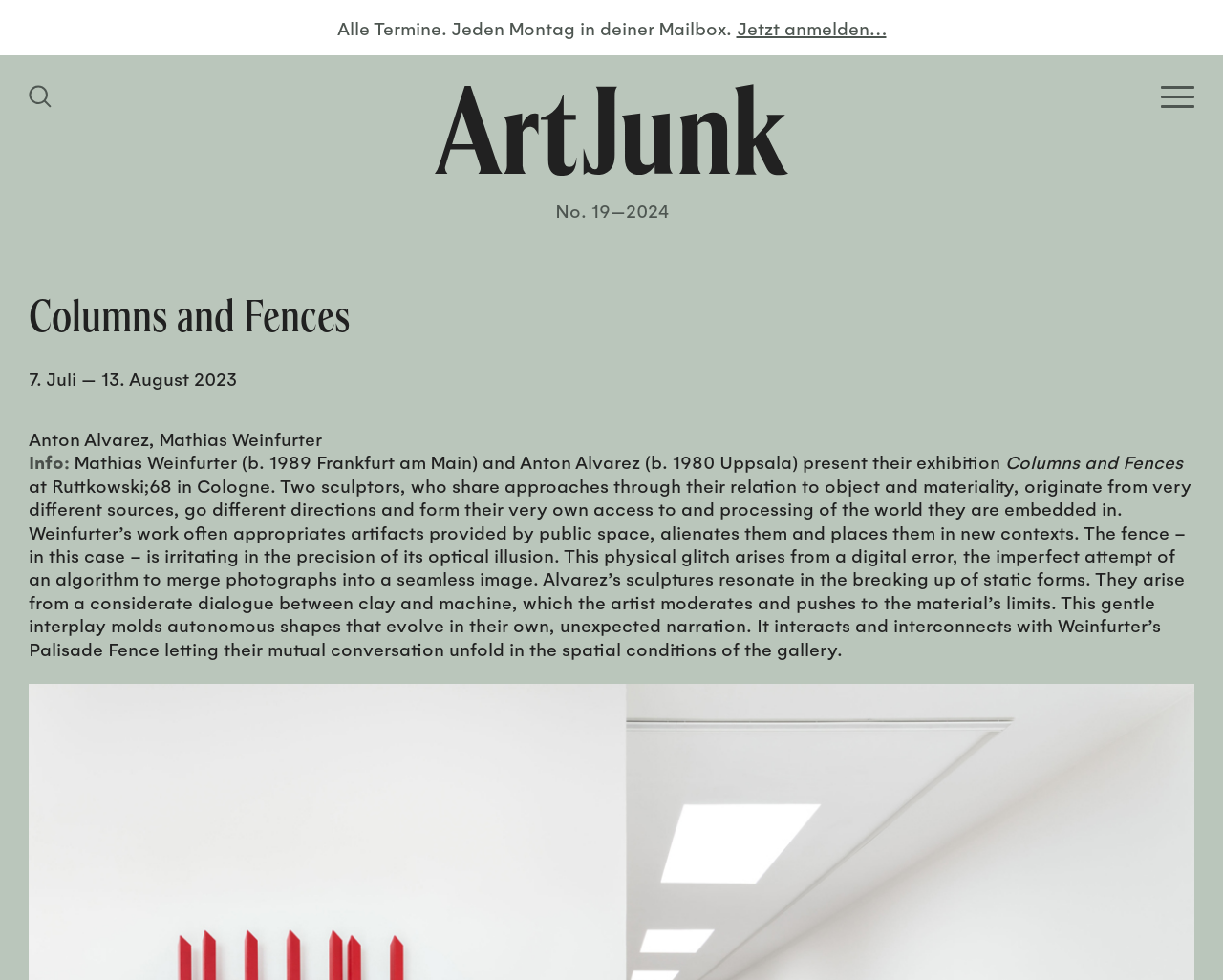Based on the description "name="Keywords" placeholder="Copywriter, Marketing Manager, Planner"", find the bounding box of the specified UI element.

None